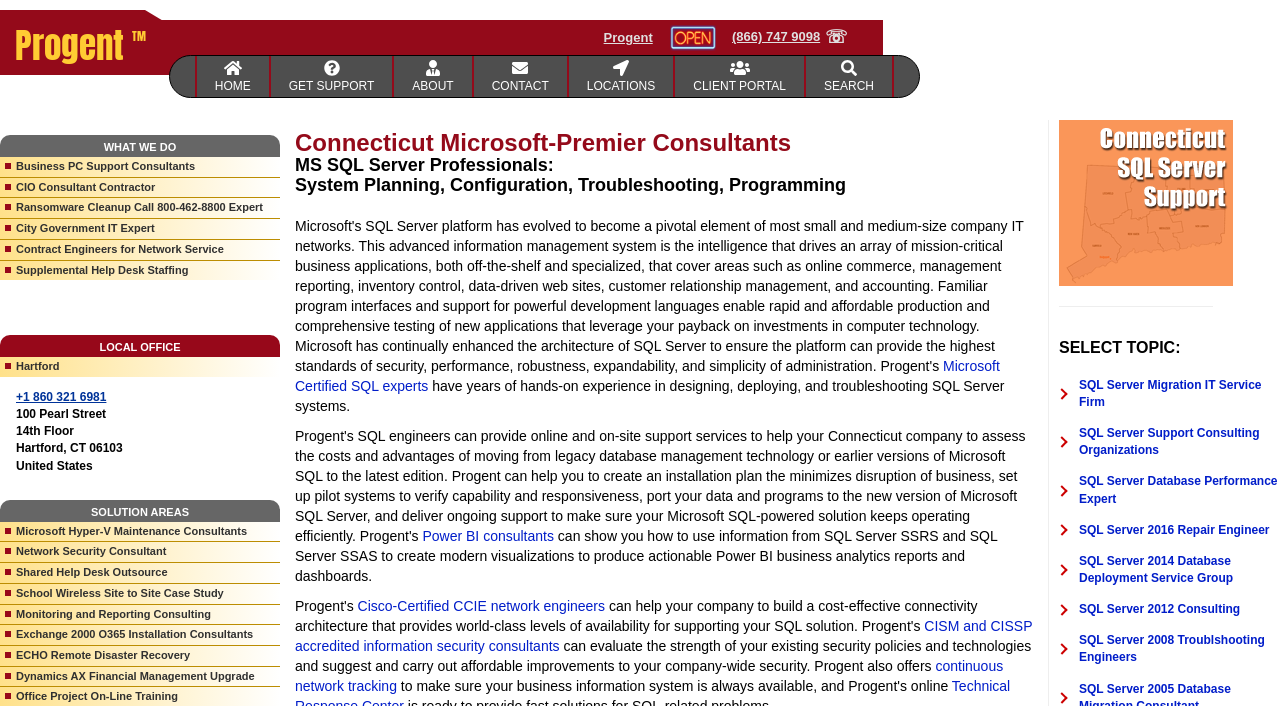Please find and generate the text of the main heading on the webpage.

Connecticut Microsoft-Premier Consultants
